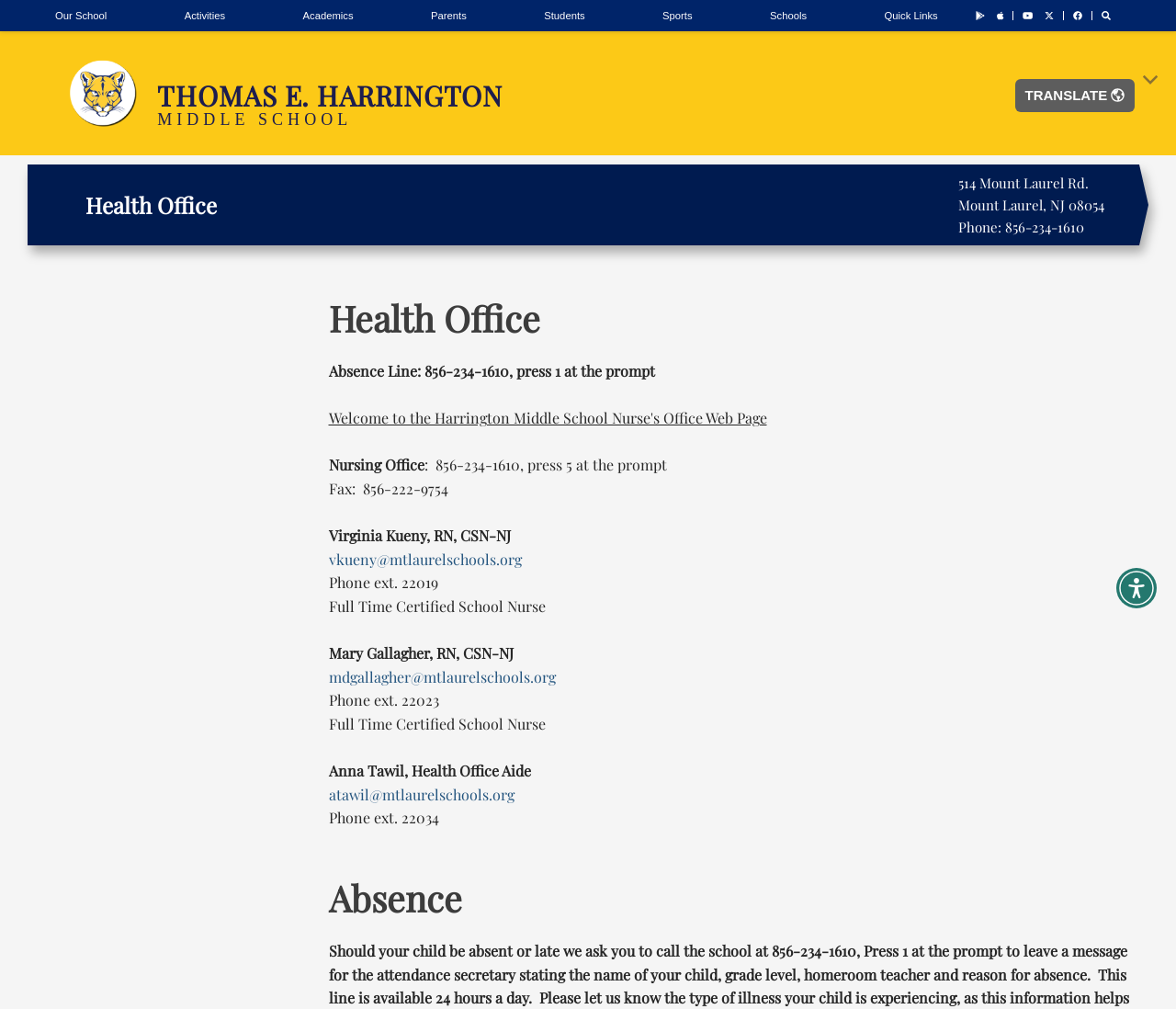Create an elaborate caption that covers all aspects of the webpage.

The webpage is titled "Health Office" and appears to be a school's health office webpage. At the top, there is an "Accessibility Menu" button and a row of navigation buttons, including "Our School", "Activities", "Academics", "Parents", "Students", "Sports", and "Schools". Below this, there are buttons to download the school's app on Google Play and the App Store, as well as links to visit the school's YouTube, Twitter, and Facebook pages.

On the left side of the page, there is a school district logo and a heading that reads "THOMAS E. HARRINGTON MIDDLE SCHOOL". Below this, there is a "Translate" link and a search bar with a "Close Website Search" button.

The main content of the page is divided into sections. The first section is headed "Health Office" and provides the office's address, phone number, and fax number. The second section is also headed "Health Office" and lists the office's staff, including Virginia Kueny, RN, CSN-NJ, Mary Gallagher, RN, CSN-NJ, and Anna Tawil, Health Office Aide, along with their contact information and titles.

The final section is headed "Absence" and appears to provide information on reporting absences, but the specific details are not clear. Throughout the page, there are various images, including the school district logo, app icons, and social media icons.